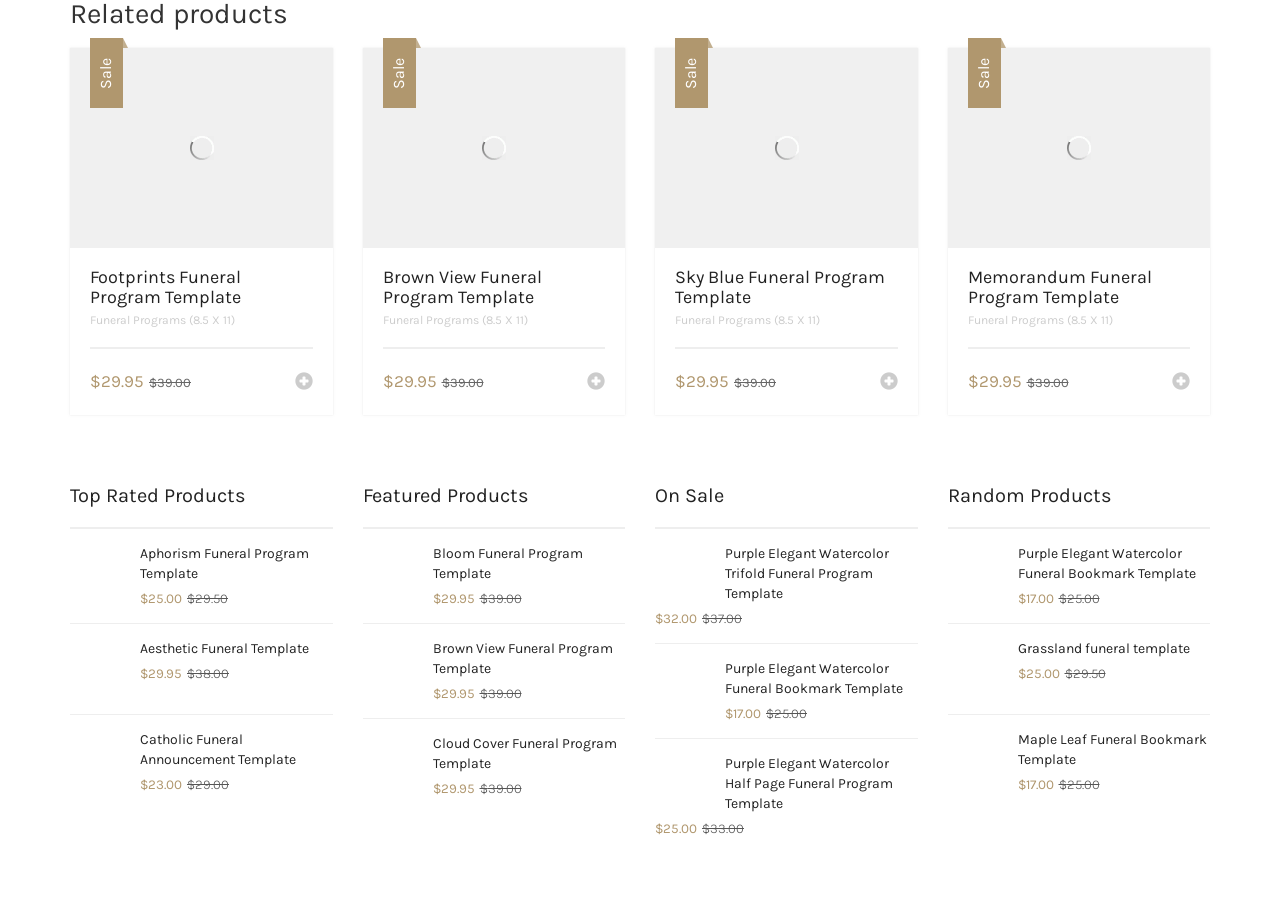Please give a short response to the question using one word or a phrase:
How many products are listed under the 'On Sale' category?

3